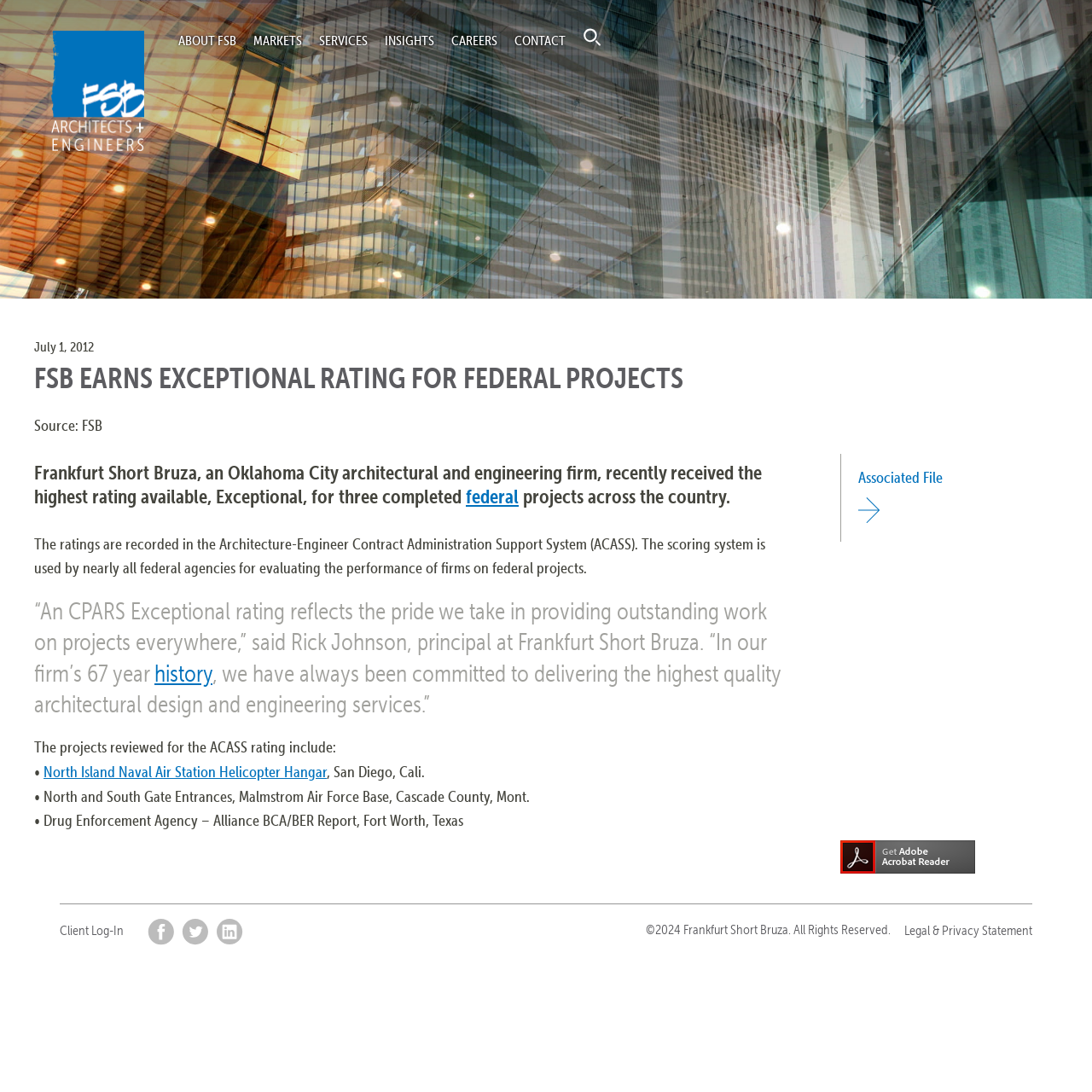Pinpoint the bounding box coordinates for the area that should be clicked to perform the following instruction: "Download the associated file".

[0.786, 0.425, 0.969, 0.482]